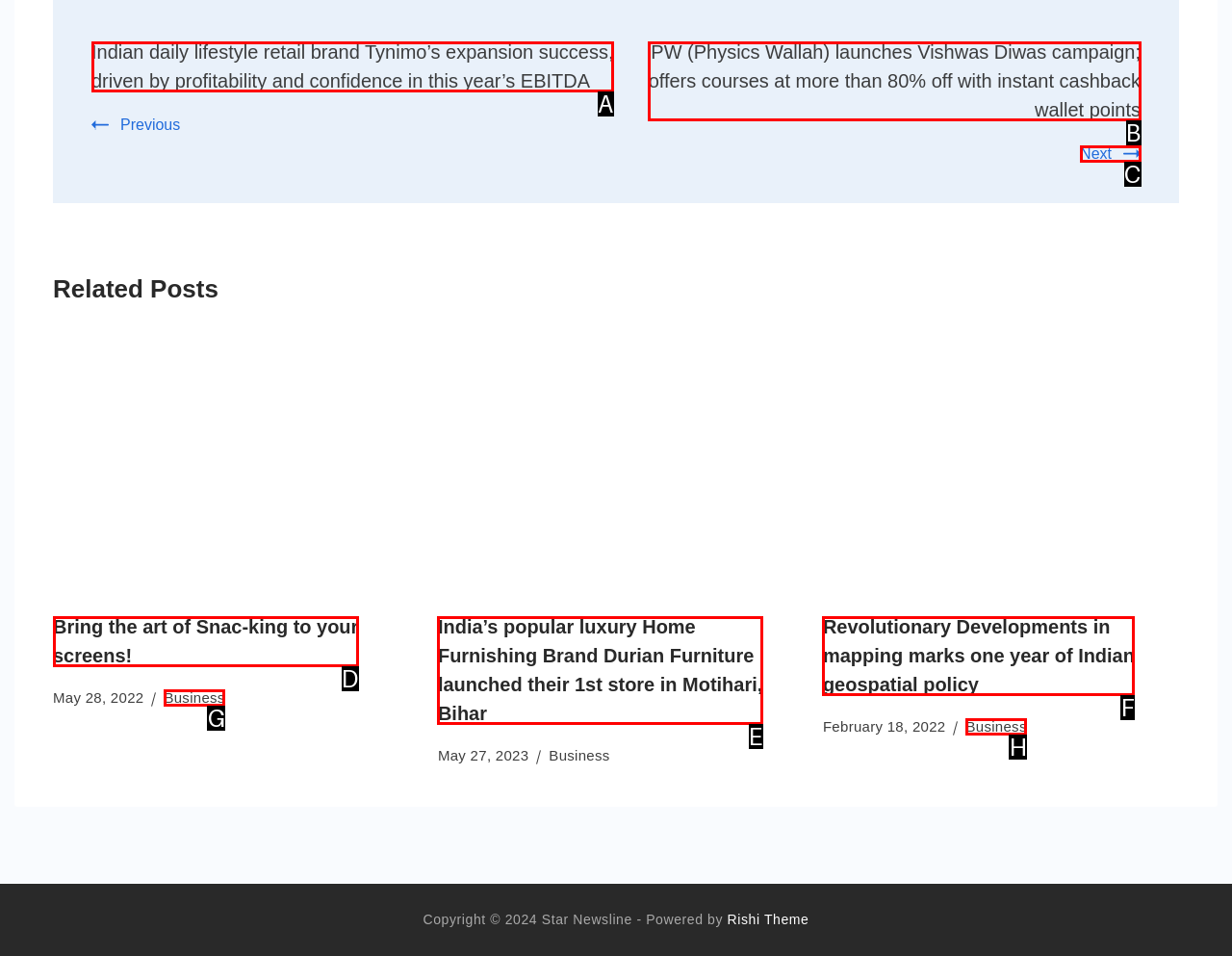Tell me which one HTML element I should click to complete the following task: Learn about PW Physics Wallah’s Vishwas Diwas campaign Answer with the option's letter from the given choices directly.

B